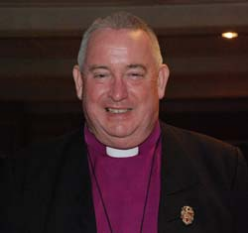Break down the image and provide a full description, noting any significant aspects.

The image features Graeme Knowles, who is prominently known as the Dean of St. Paul’s Cathedral. He is depicted with a warm smile, wearing a formal clerical attire that includes a purple stole and a black robe, which signifies his ecclesiastical role. The background suggests a formal setting, likely during an event or ceremony related to his position. Graeme has had a distinguished career in the Church, serving in various roles since his ordination, and he has held the position of Dean since 2007. His contributions to the community and the church at large are noteworthy, reflecting his dedication to his vocation.